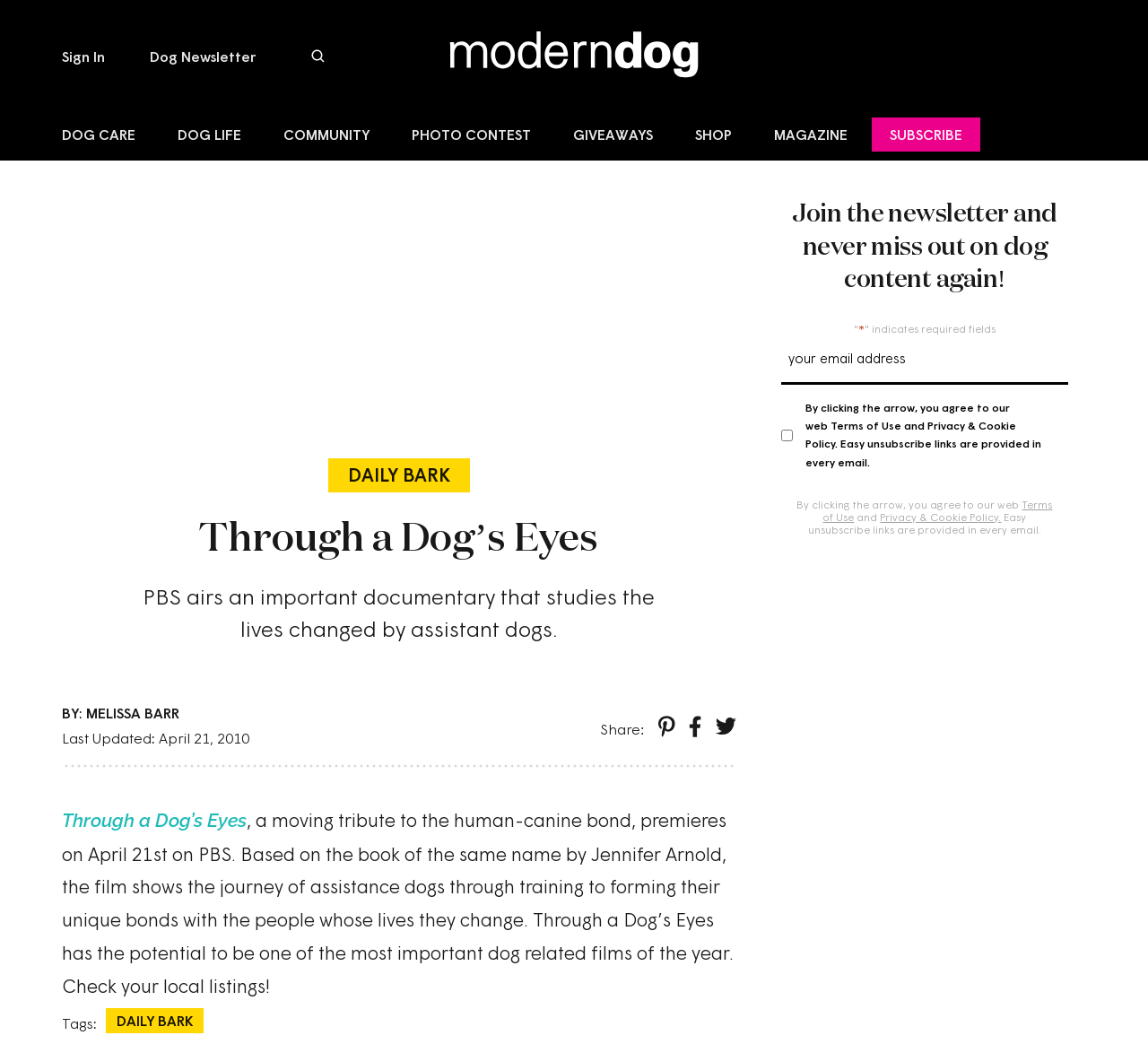What is required to agree to the terms of use?
Please give a detailed and thorough answer to the question, covering all relevant points.

I found the answer by looking at the checkbox element with the text 'By clicking the arrow, you agree to our web Terms of Use and Privacy & Cookie Policy.' which indicates that checking the checkbox is required to agree to the terms of use.